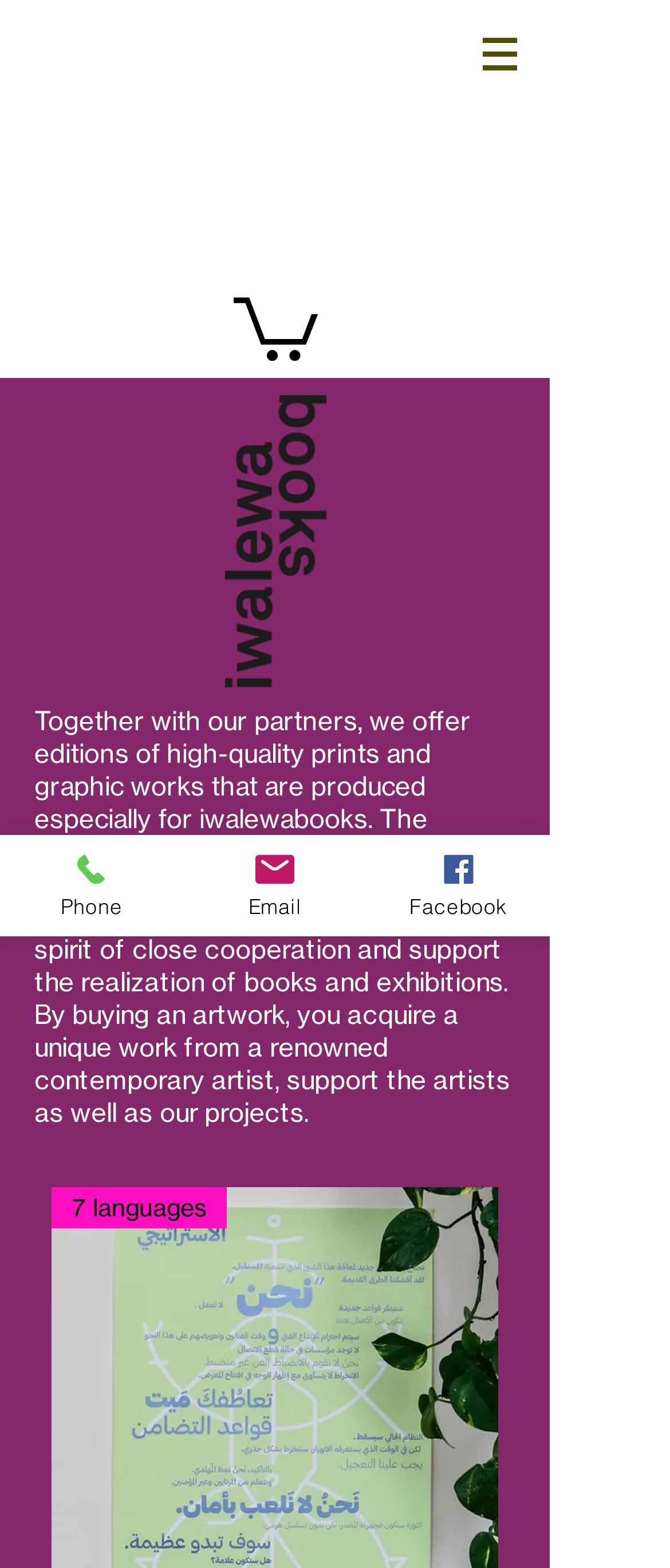Describe every aspect of the webpage comprehensively.

The webpage is about Artworks on iwalewabooks. At the top, there is a navigation menu labeled "Site" with a button that has a popup menu. The button is accompanied by a small image. 

Below the navigation menu, there is a prominent image on the left side of the page, taking up about a quarter of the screen. To the right of this image, there is a smaller image of the iwalewabooks logo.

The main content of the page is a heading that describes the artworks offered by iwalewabooks, which are high-quality prints and graphic works produced in collaboration with partners. The proceeds from these artworks support book projects and exhibitions. The text also explains that by buying an artwork, one acquires a unique piece from a renowned contemporary artist while supporting the artists and projects.

On the bottom left side of the page, there are three links: "Phone", "Email", and "Facebook", each accompanied by a small image. These links are likely contact information for iwalewabooks.